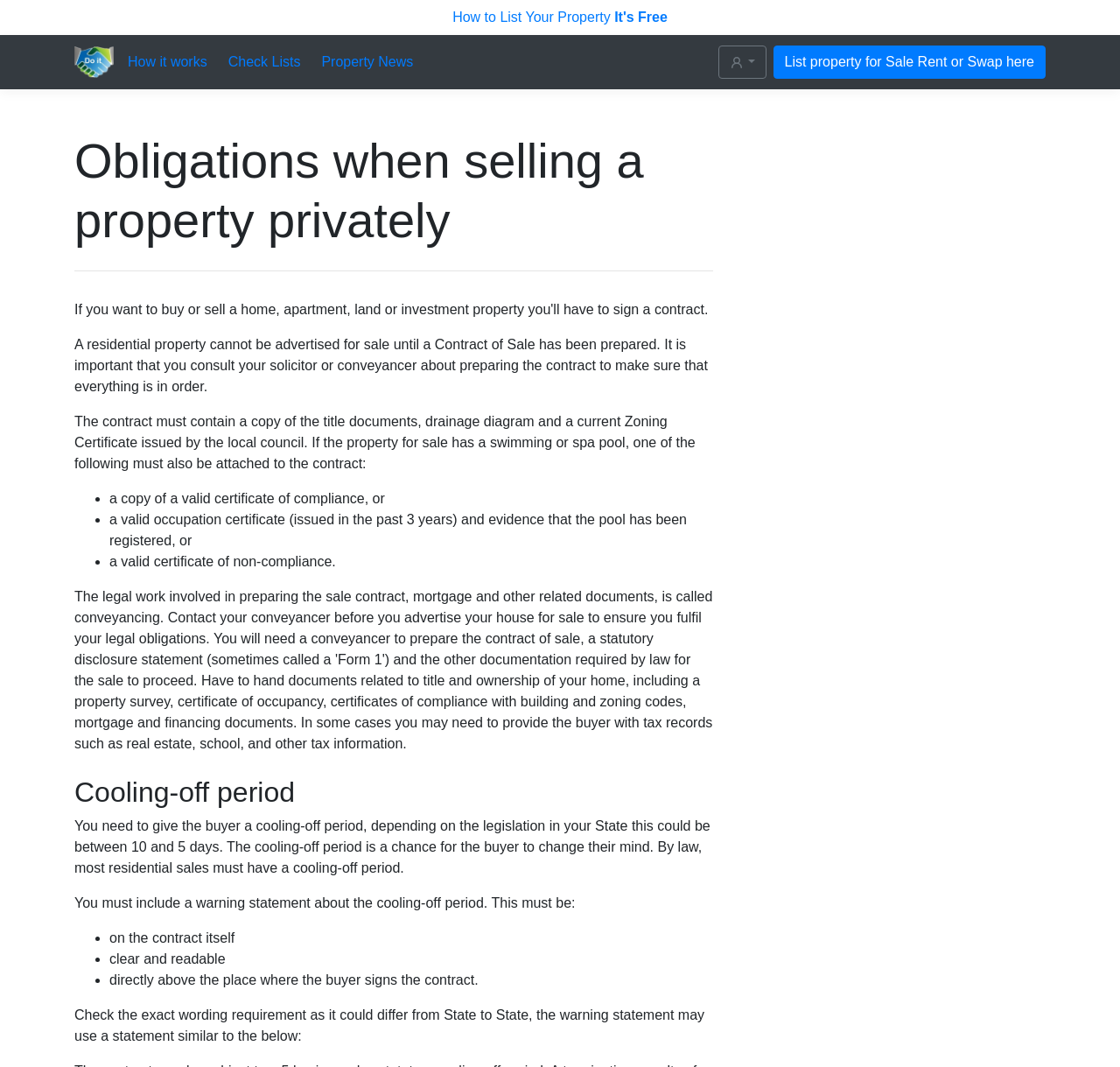Identify the bounding box coordinates for the UI element mentioned here: "parent_node: How it works". Provide the coordinates as four float values between 0 and 1, i.e., [left, top, right, bottom].

[0.066, 0.039, 0.102, 0.077]